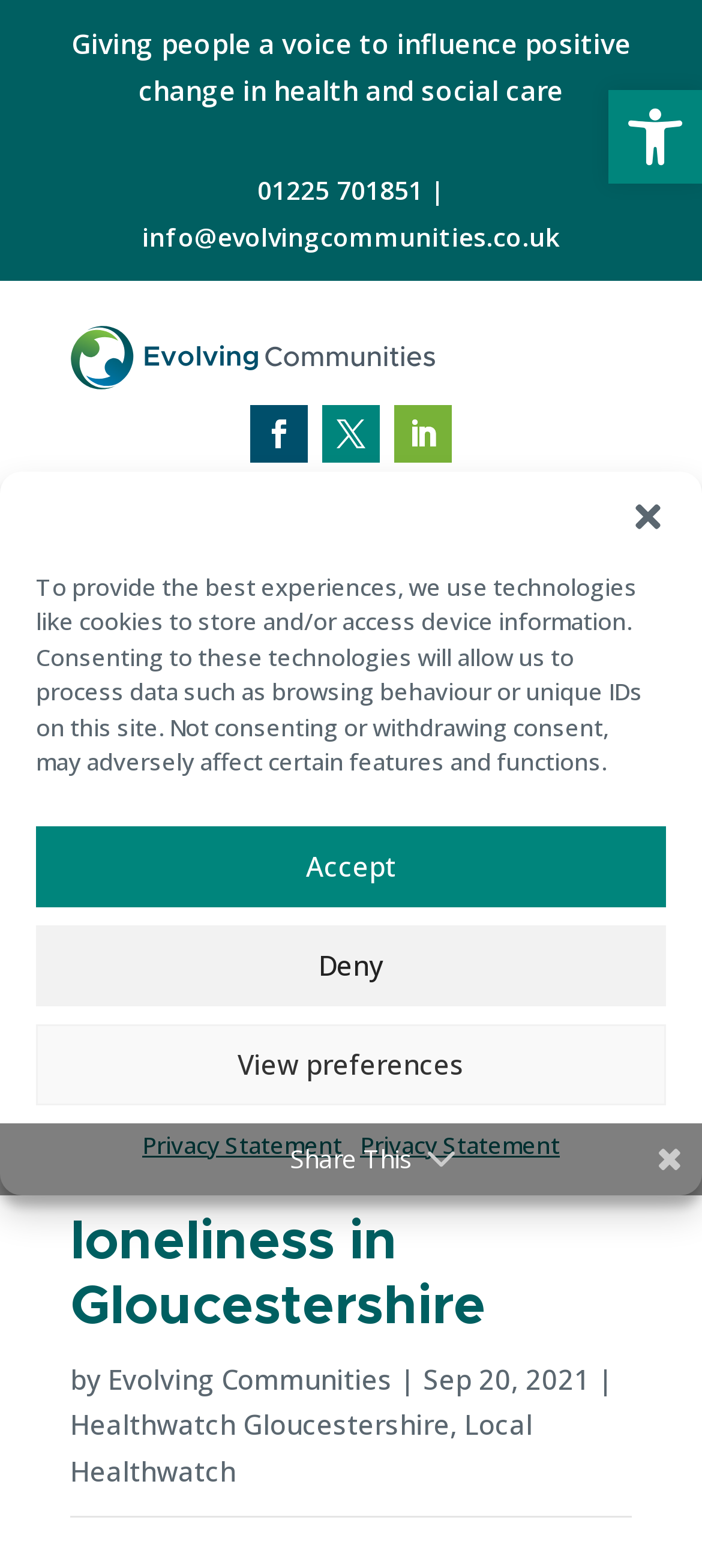Respond to the following question using a concise word or phrase: 
What is the date of the report mentioned on the webpage?

Sep 20, 2021